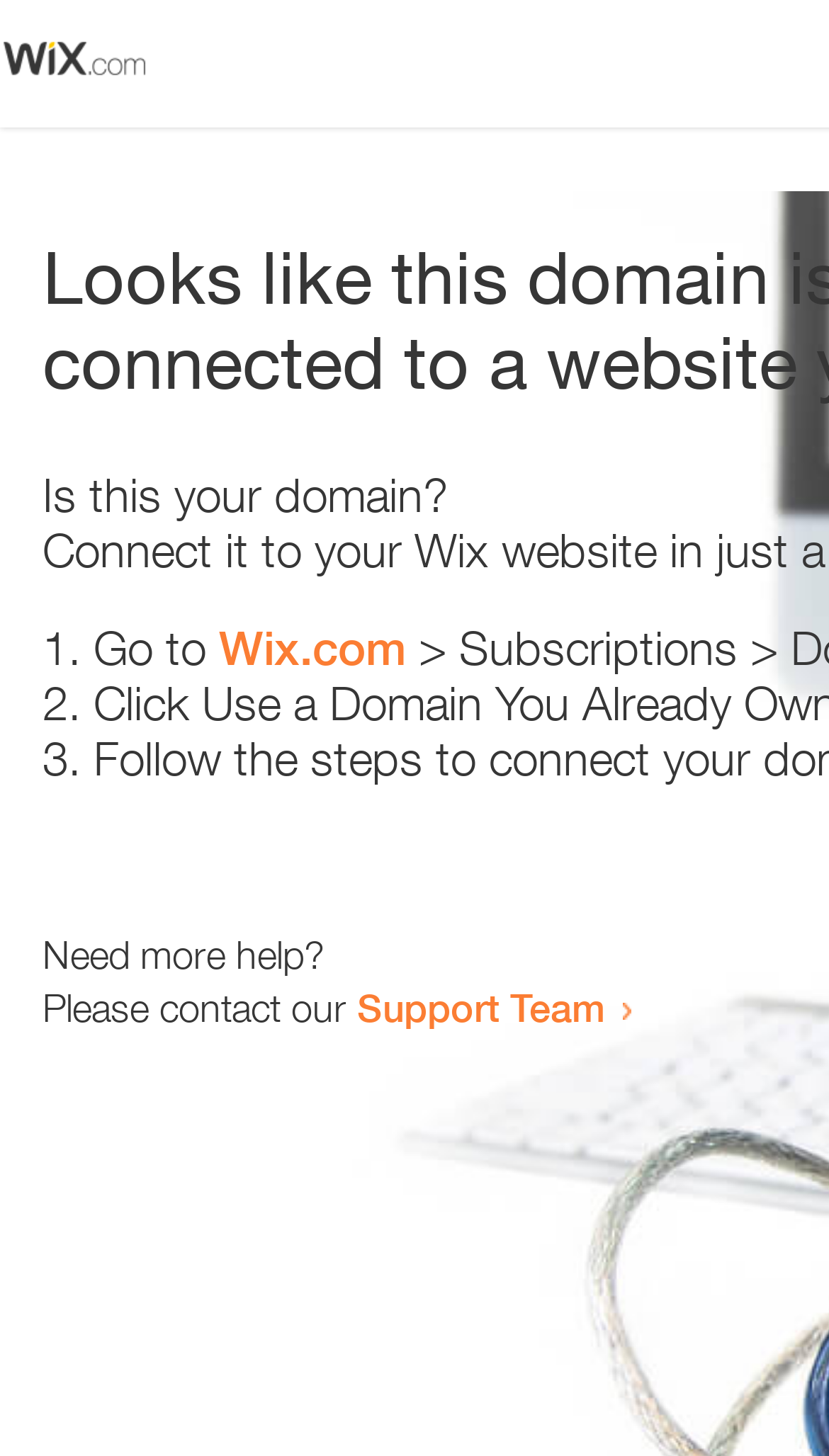How many list markers are present on this webpage?
Based on the image content, provide your answer in one word or a short phrase.

3